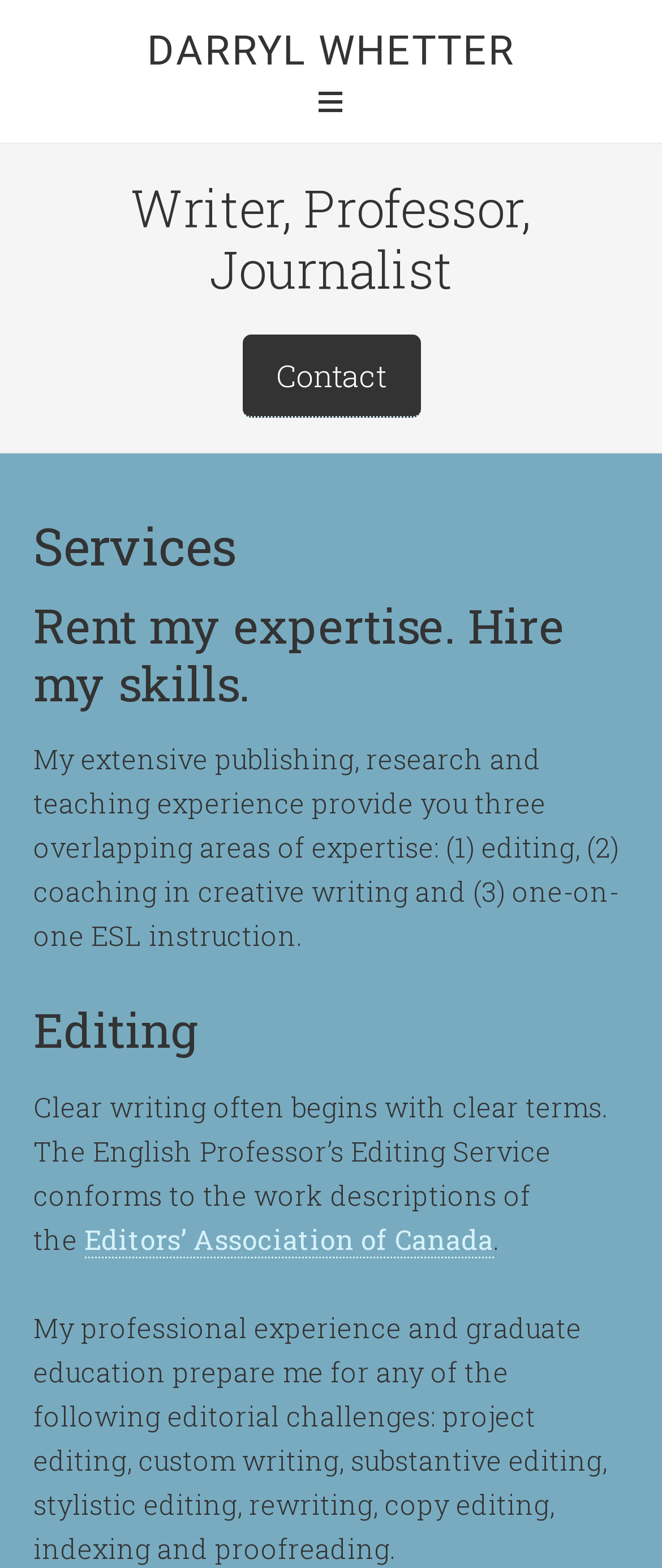What is the profession of Darryl Whetter?
Based on the content of the image, thoroughly explain and answer the question.

Based on the text 'Writer, Professor, Journalist' which is located below the link 'DARRYL WHETTER', we can infer that Darryl Whetter is a writer, professor, and journalist.